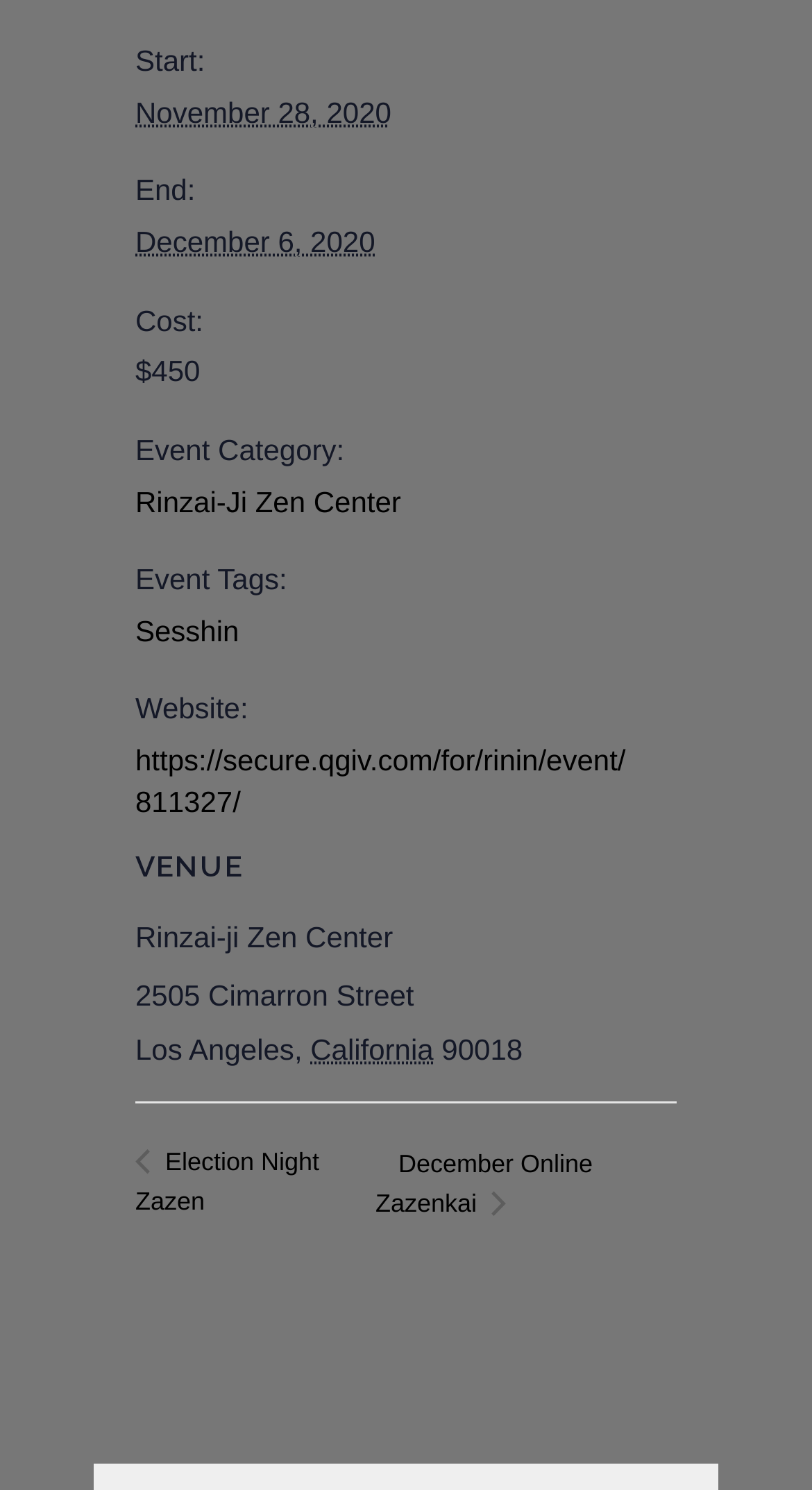Identify the bounding box coordinates for the UI element described as: "« Election Night Zazen". The coordinates should be provided as four floats between 0 and 1: [left, top, right, bottom].

[0.167, 0.77, 0.393, 0.816]